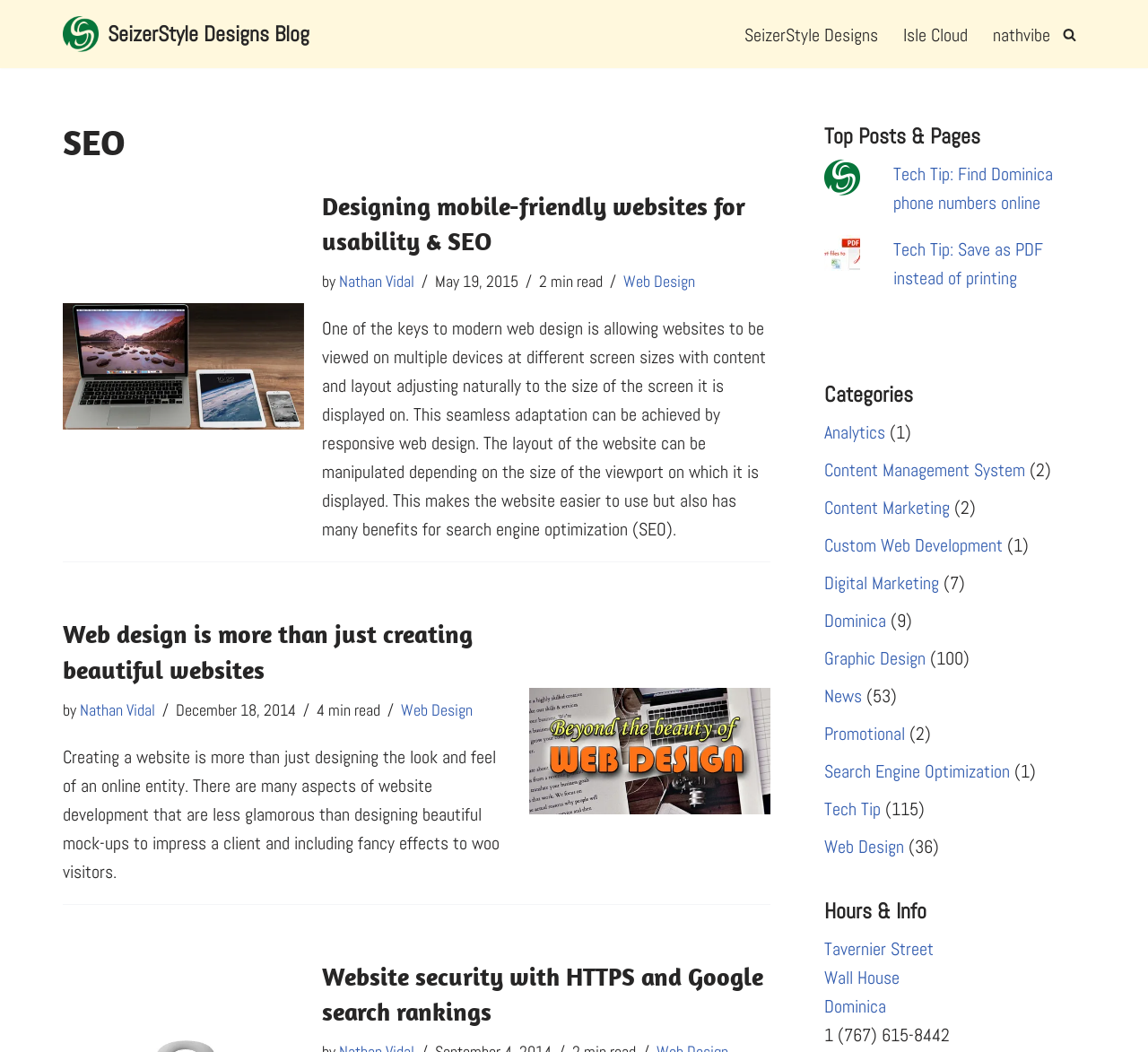Please answer the following query using a single word or phrase: 
What is the name of the blog?

SeizerStyle Designs Blog